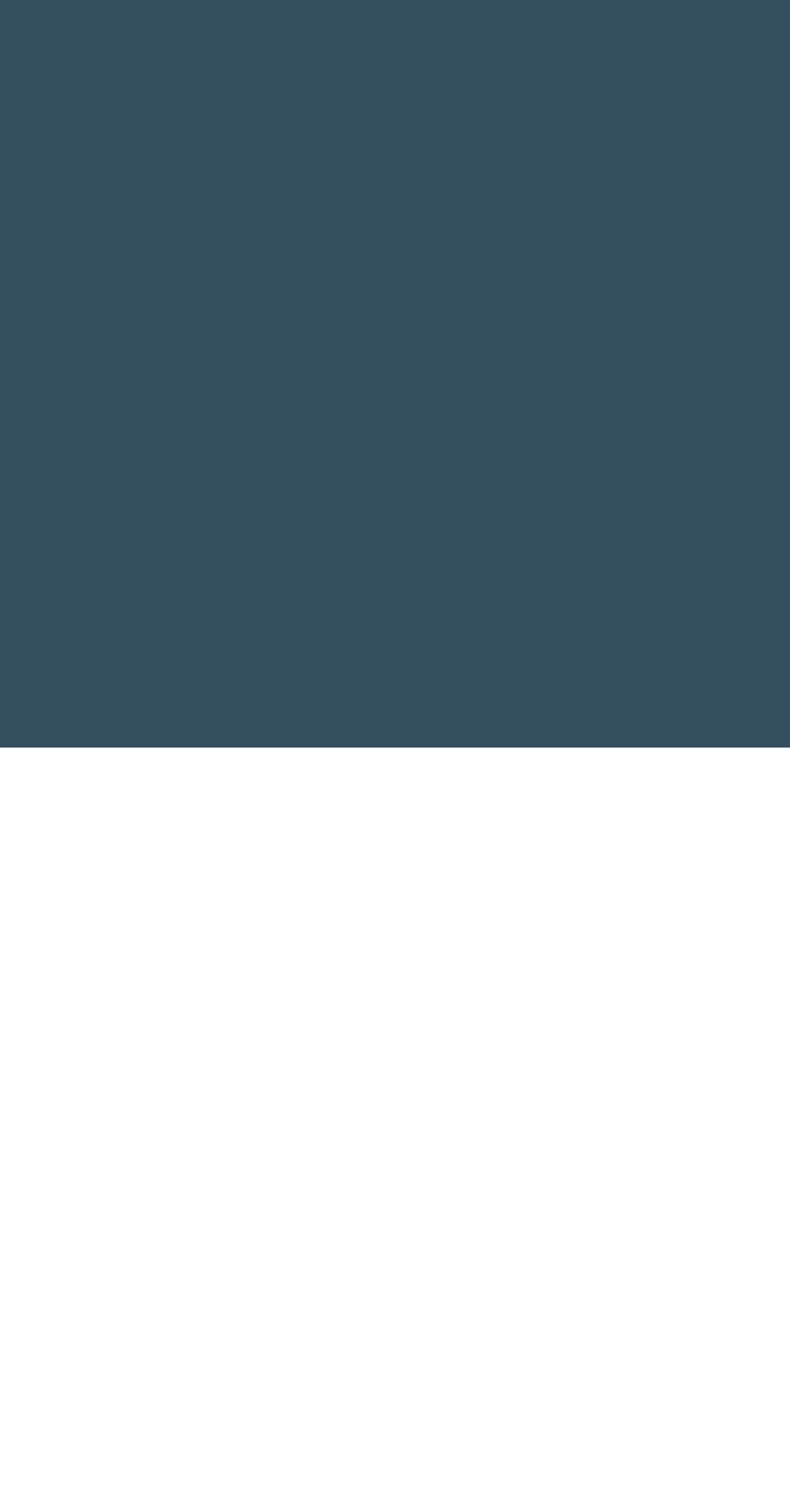Please provide a detailed answer to the question below by examining the image:
What social media platforms are listed?

The webpage has a section labeled 'Social' which lists three social media platforms: Google, Youtube, and Facebook. These platforms are listed as links, indicating that users can click on them to access the corresponding social media pages.